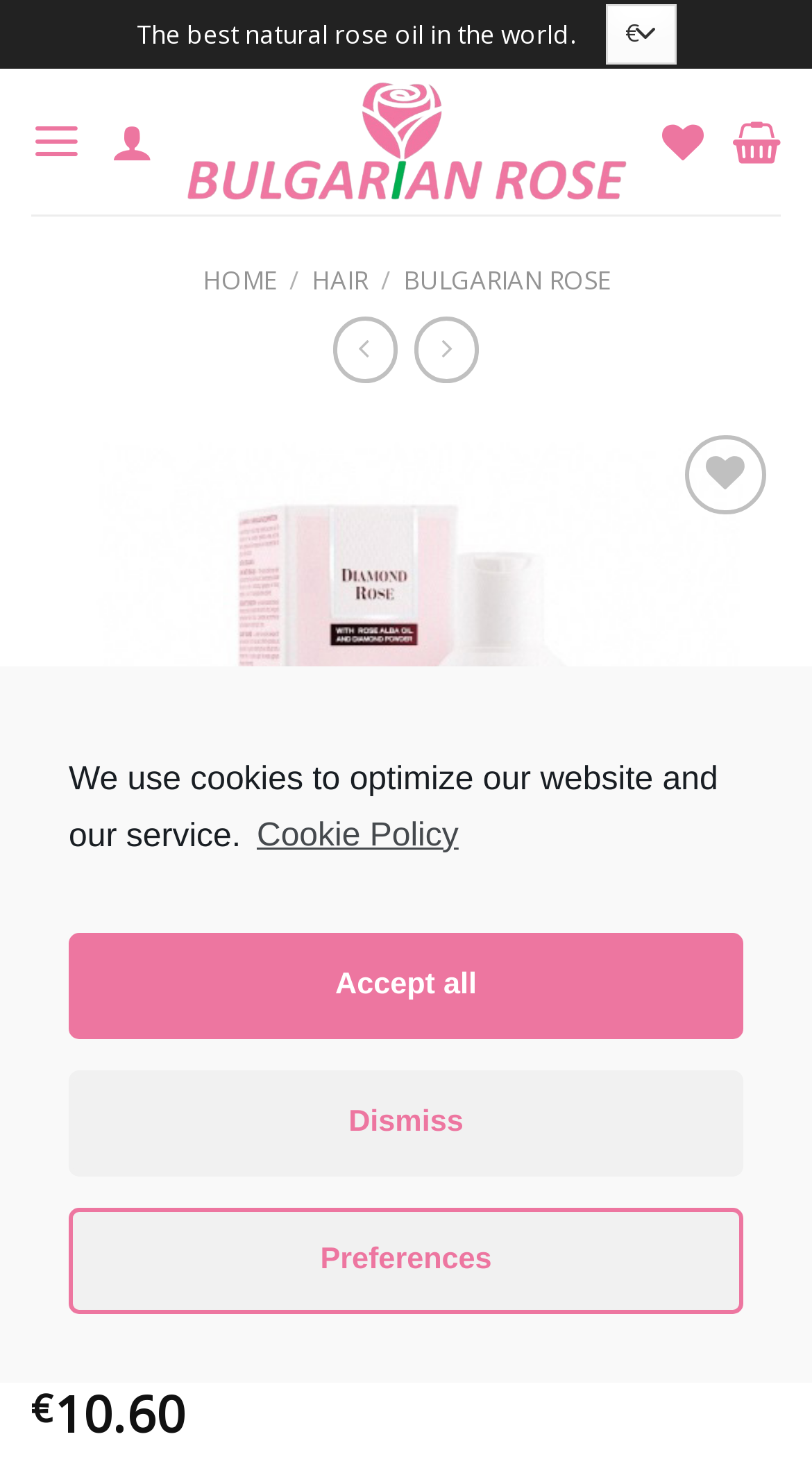Detail the features and information presented on the webpage.

This webpage is about a product, specifically a shampoo called "Shampoo 3 in 1 hair & scalp & color Diamond Rose 200ml" with Bulgarian Rose oil. At the top of the page, there is a cookie consent dialog with a message about using cookies to optimize the website and service. Below this dialog, there is a heading that reads "The best natural rose oil in the world." 

On the top-left side of the page, there is a menu link and three icons for unknown purposes. On the top-right side, there are three more icons, possibly for social media or other external links. 

Below these icons, there is a navigation menu with links to "HOME", "HAIR", and "BULGARIAN ROSE". There are also two icons, possibly for login or account management.

The main content of the page is an image of the shampoo product, which takes up most of the page. Below the image, there are buttons to navigate to previous or next products, but they are disabled. 

To the right of the image, there is a heading with the product name, followed by the price, "€10.60". There is also a button to add the product to a wishlist. 

At the bottom of the page, there is a link to a "Cookie Policy" and a static text that reads "Need help?".